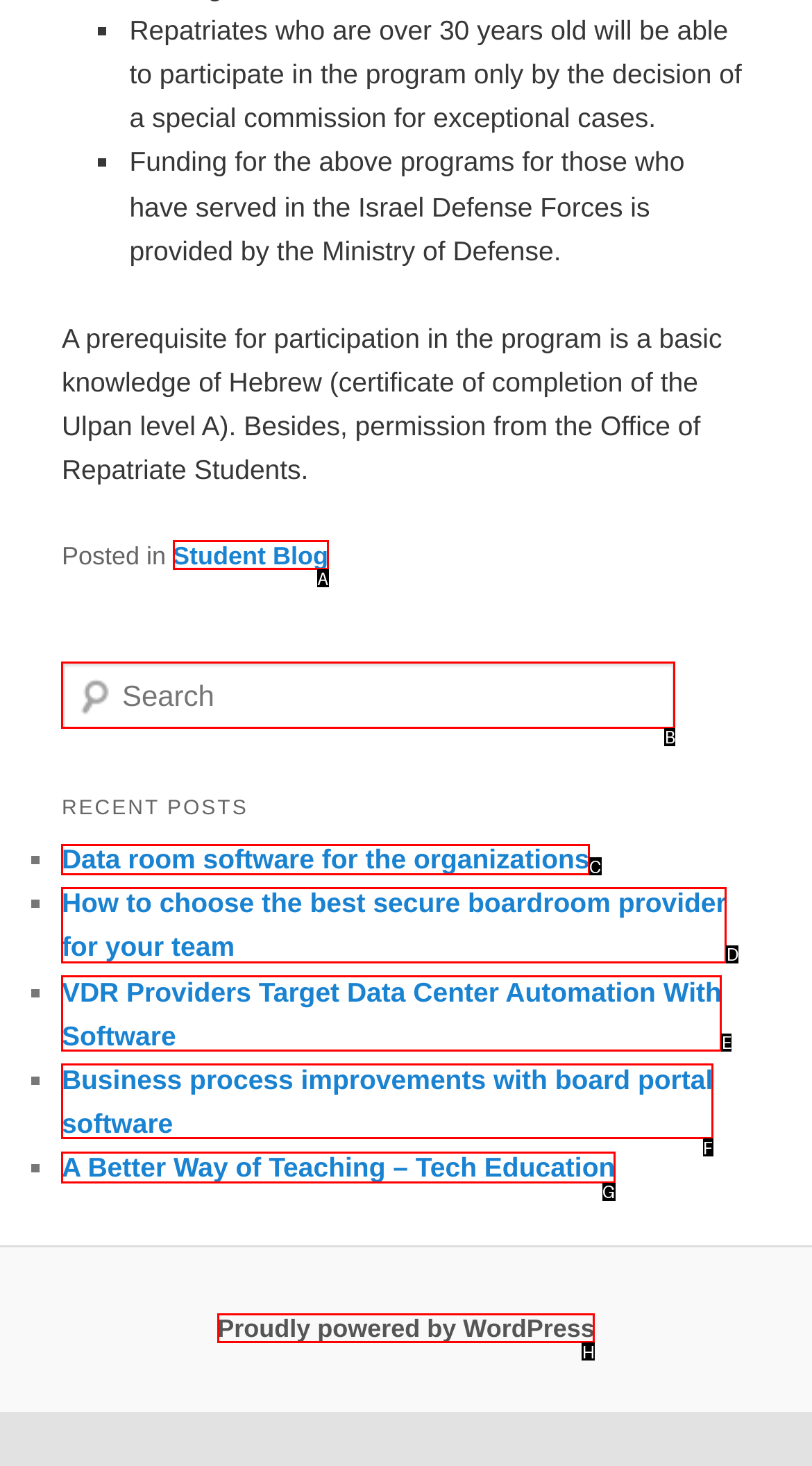Tell me which letter corresponds to the UI element that will allow you to View recent post about Data room software for the organizations. Answer with the letter directly.

C